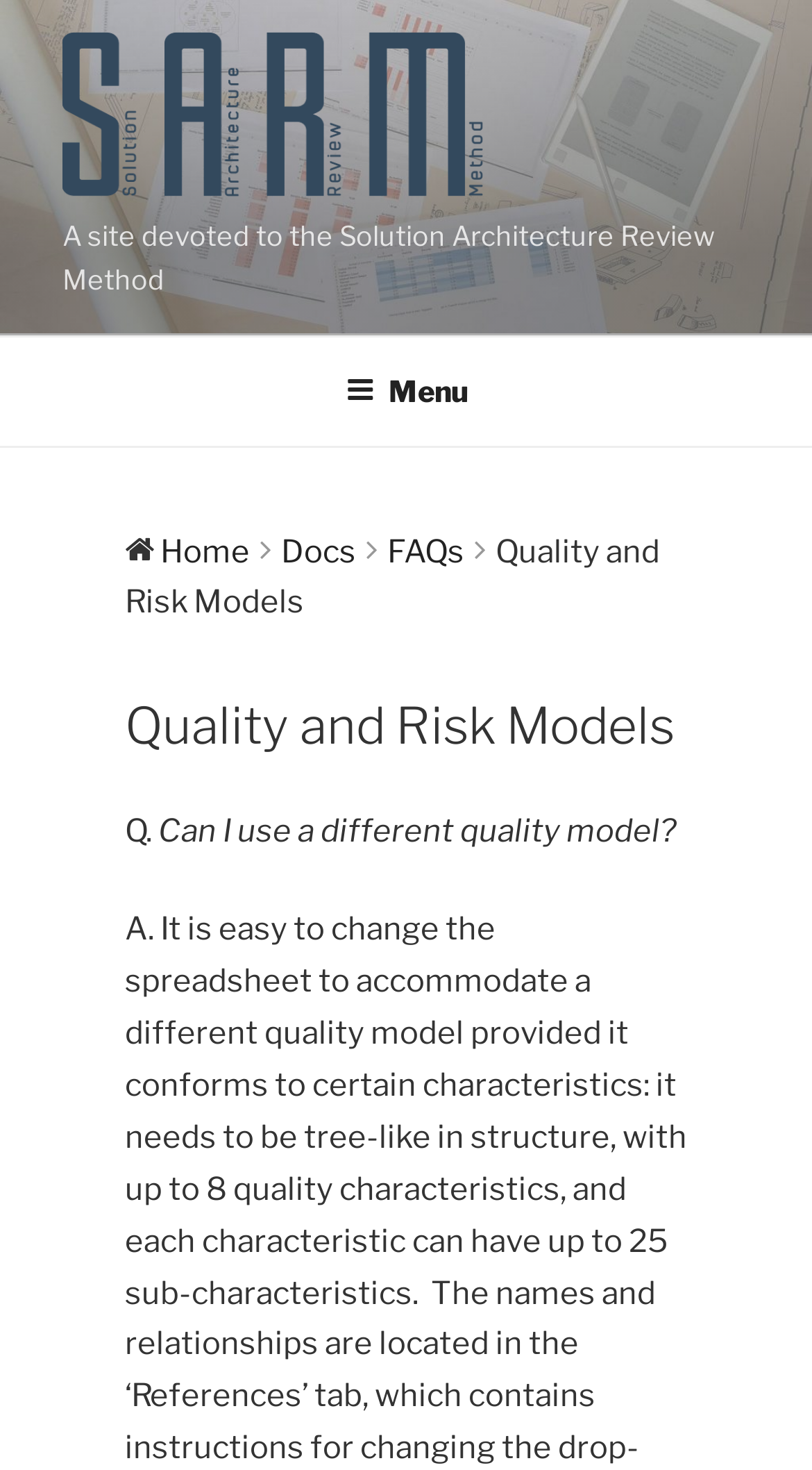Give a one-word or one-phrase response to the question:
What is the first question in the FAQ section?

Can I use a different quality model?